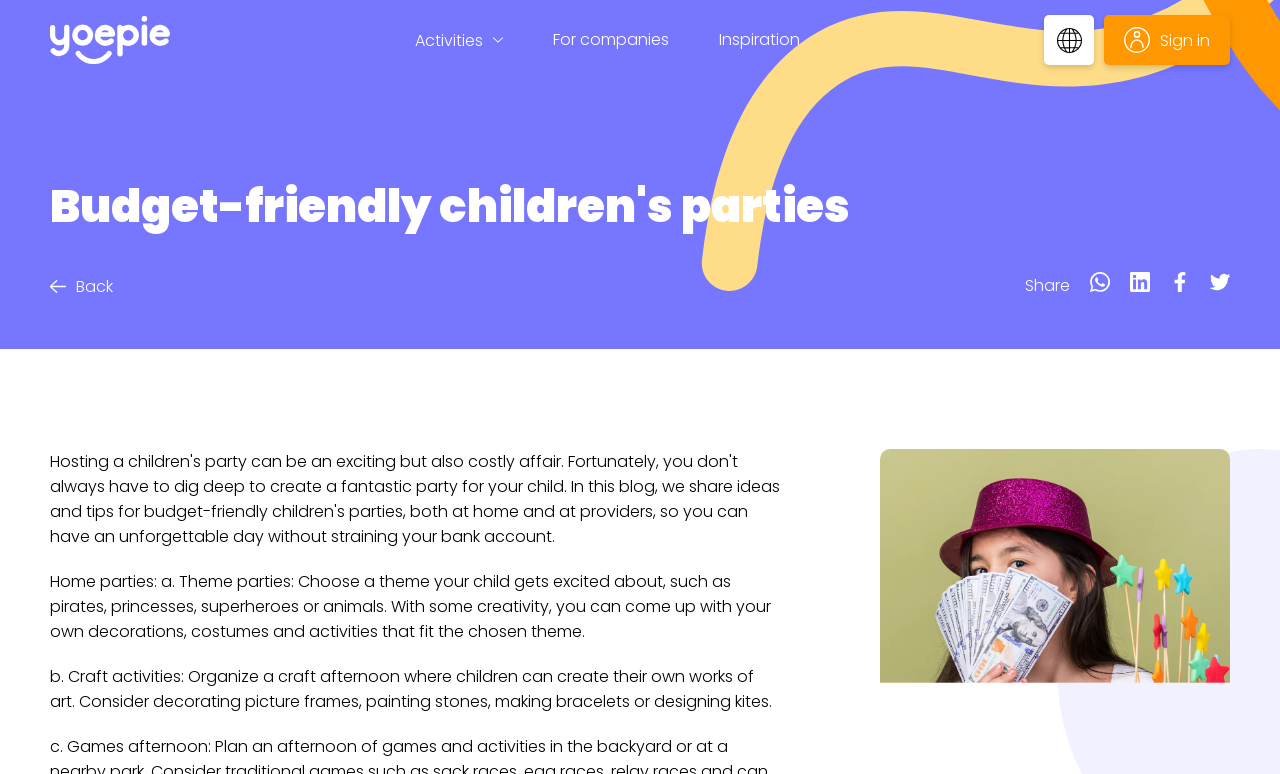What is the text of the webpage's headline?

Budget-friendly children's parties